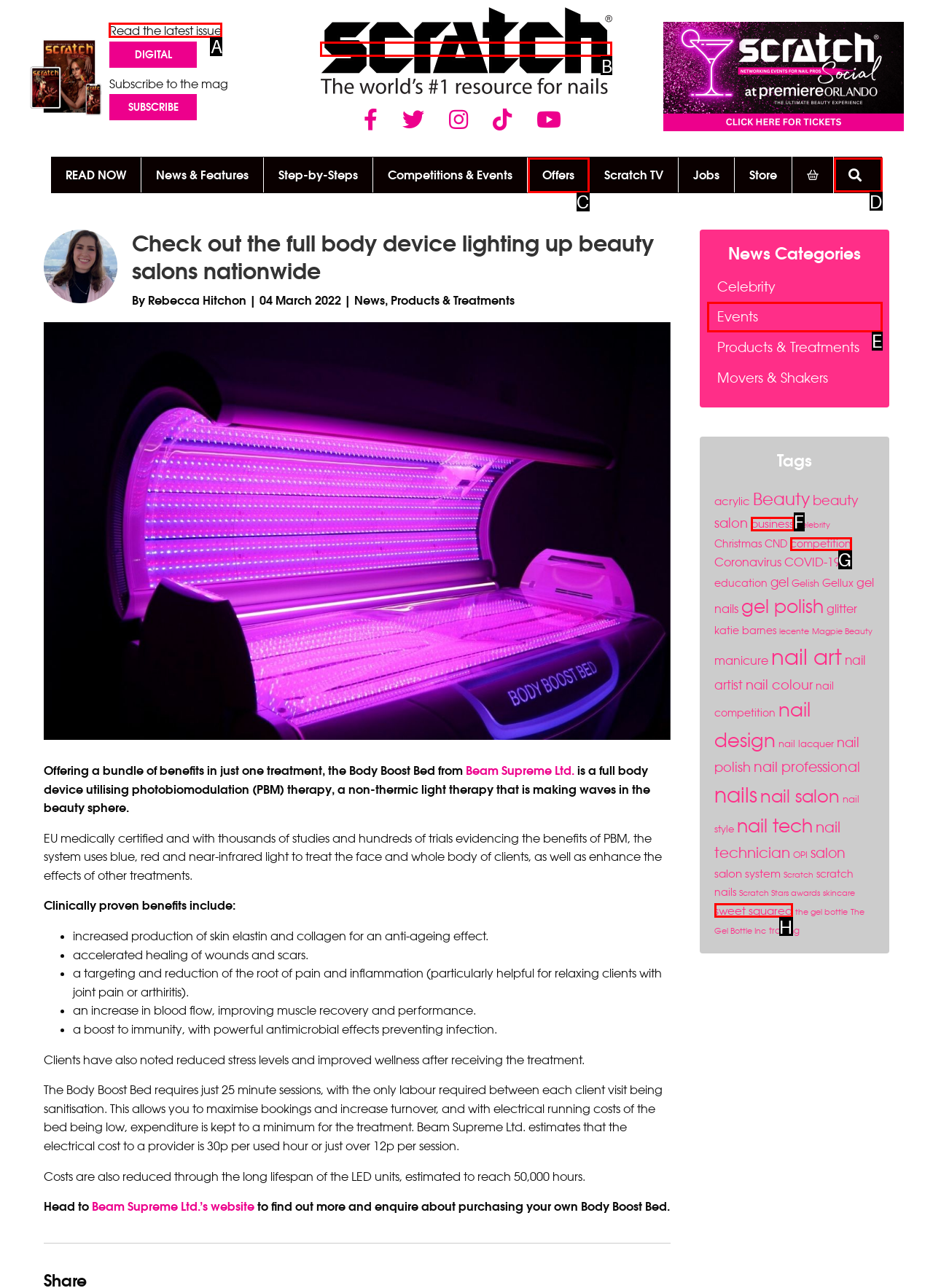Determine which HTML element I should select to execute the task: Read the latest issue
Reply with the corresponding option's letter from the given choices directly.

A